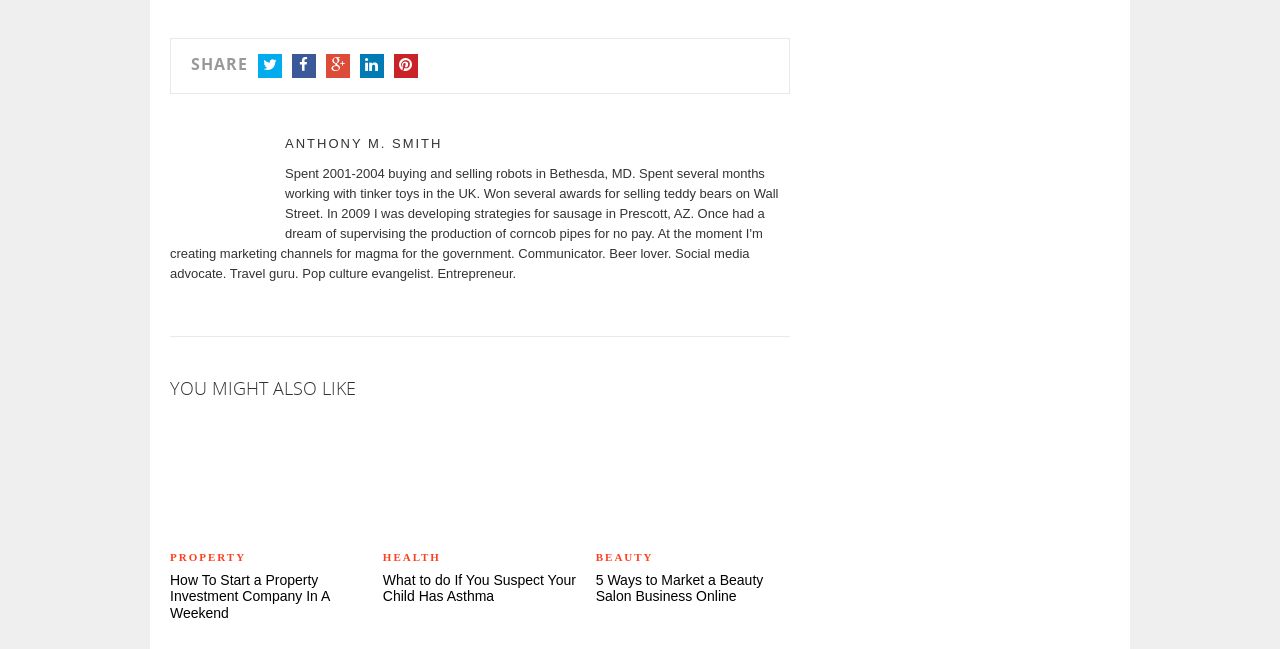Find and provide the bounding box coordinates for the UI element described here: "parent_node: BEAUTY". The coordinates should be given as four float numbers between 0 and 1: [left, top, right, bottom].

[0.465, 0.648, 0.617, 0.842]